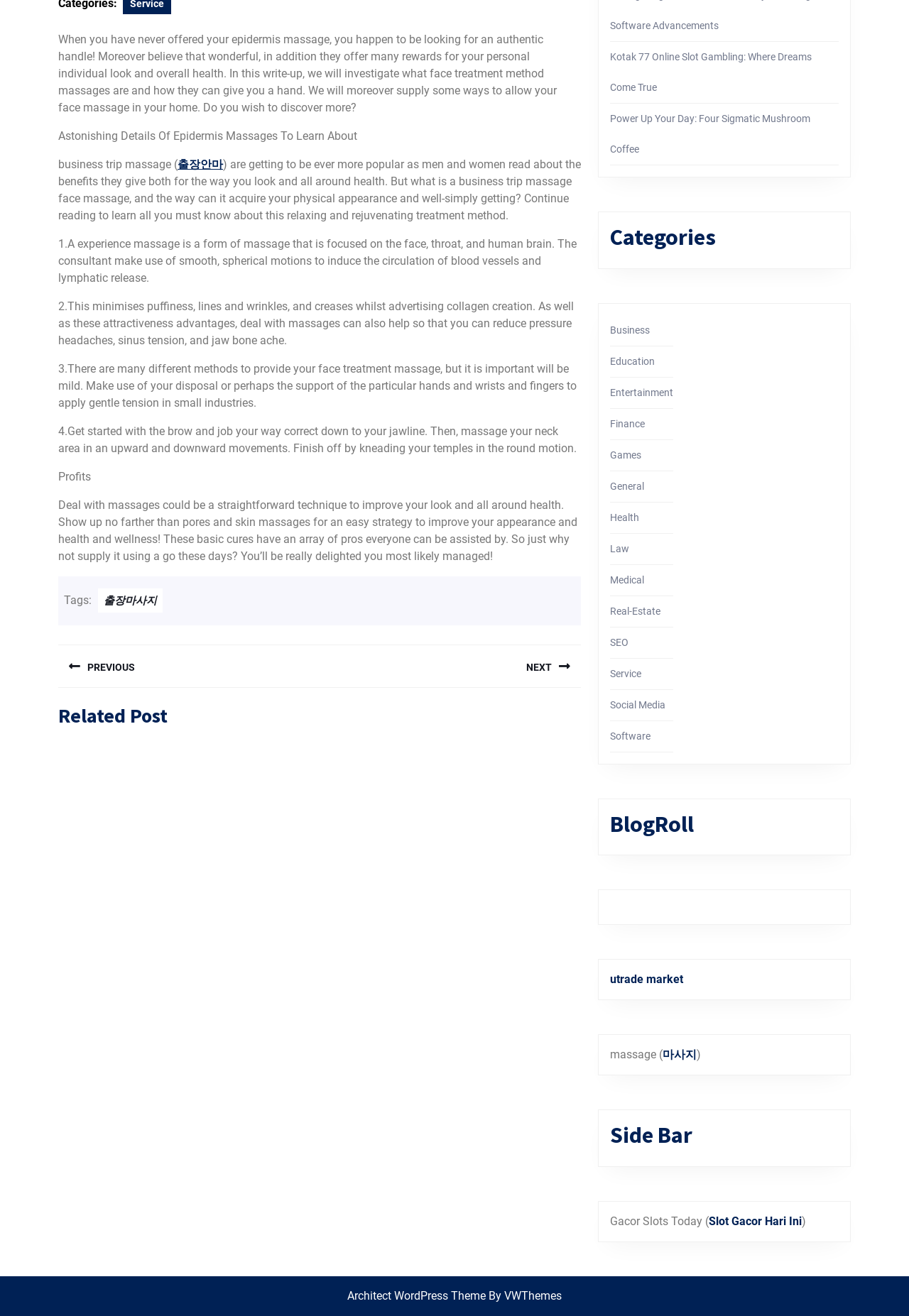Based on the element description "NEXT Next post:", predict the bounding box coordinates of the UI element.

[0.352, 0.49, 0.639, 0.523]